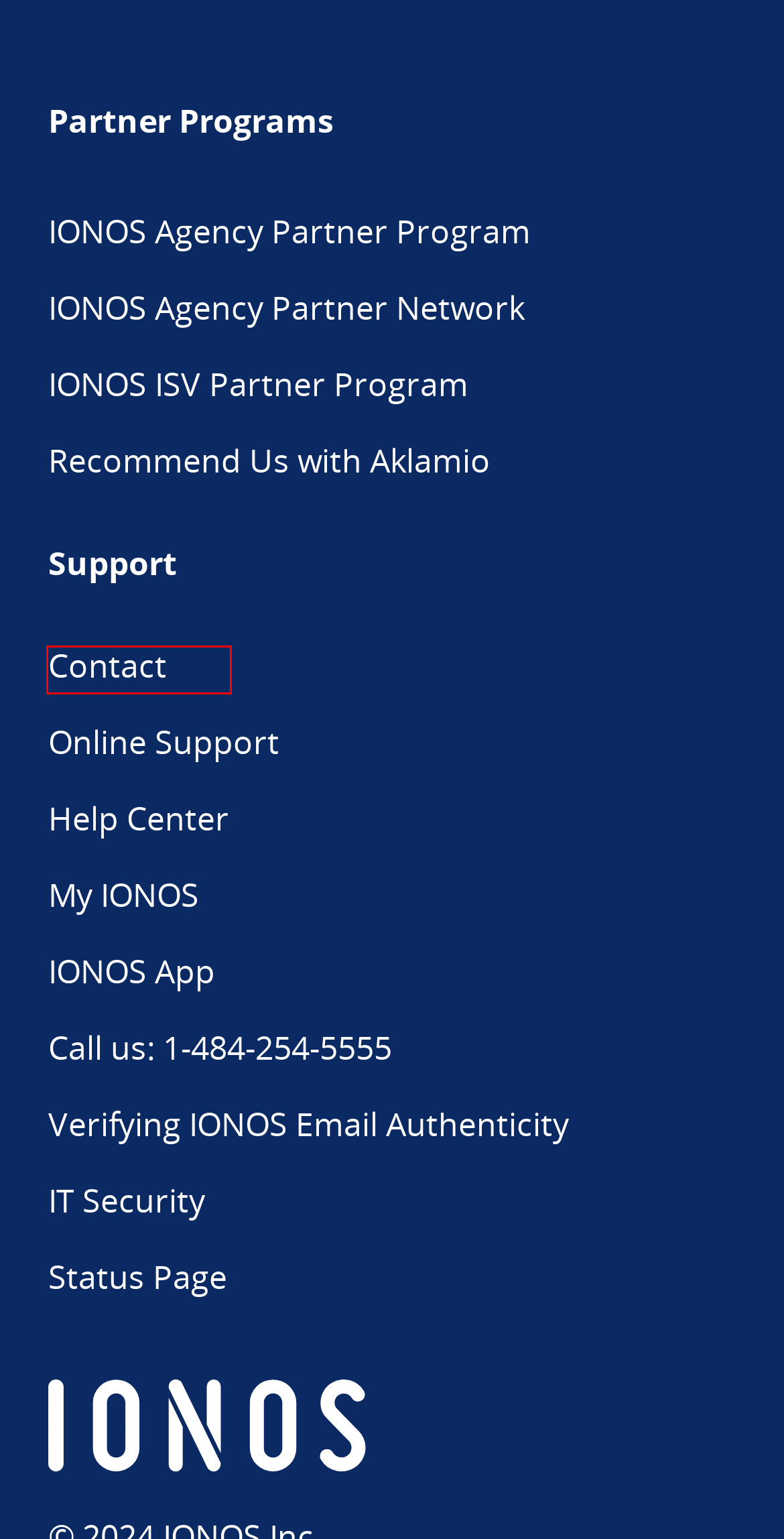You are given a screenshot of a webpage with a red bounding box around an element. Choose the most fitting webpage description for the page that appears after clicking the element within the red bounding box. Here are the candidates:
A. IONOS Newsroom (United States)
B. ionos.com Status
C. GENERAL TERMS AND CONDITIONS OF SERVICE of  IONOS Cloud Inc. - IONOS T&C
D. Privacy policy - IONOS T&C
E. Startup Guide - IONOS
F. General Terms and Conditions - IONOS T&C
G. Welcome to the IONOS Help Center - IONOS Help
H. Login - IONOS

G